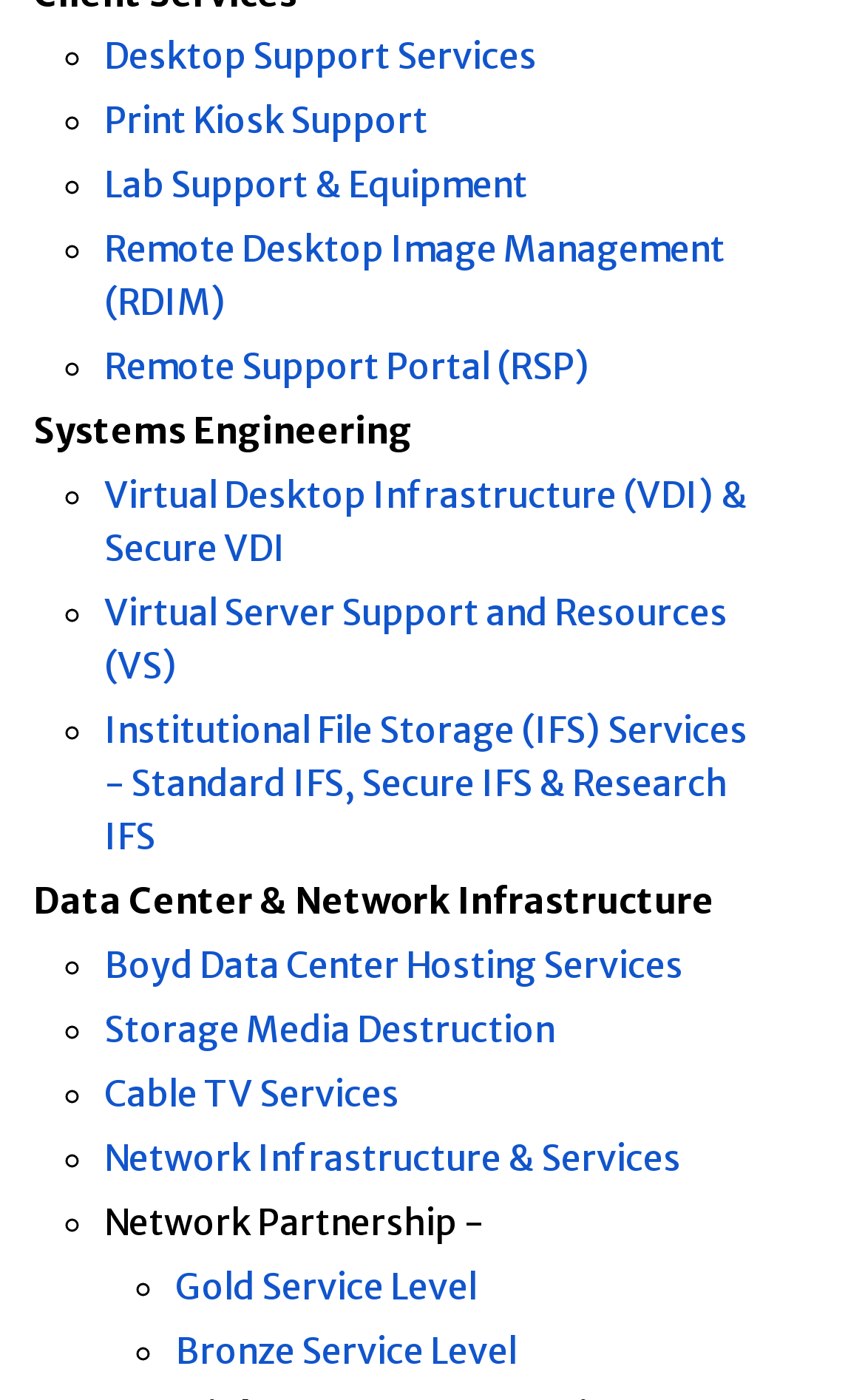Determine the bounding box for the described HTML element: "Network Infrastructure & Services". Ensure the coordinates are four float numbers between 0 and 1 in the format [left, top, right, bottom].

[0.121, 0.811, 0.787, 0.843]